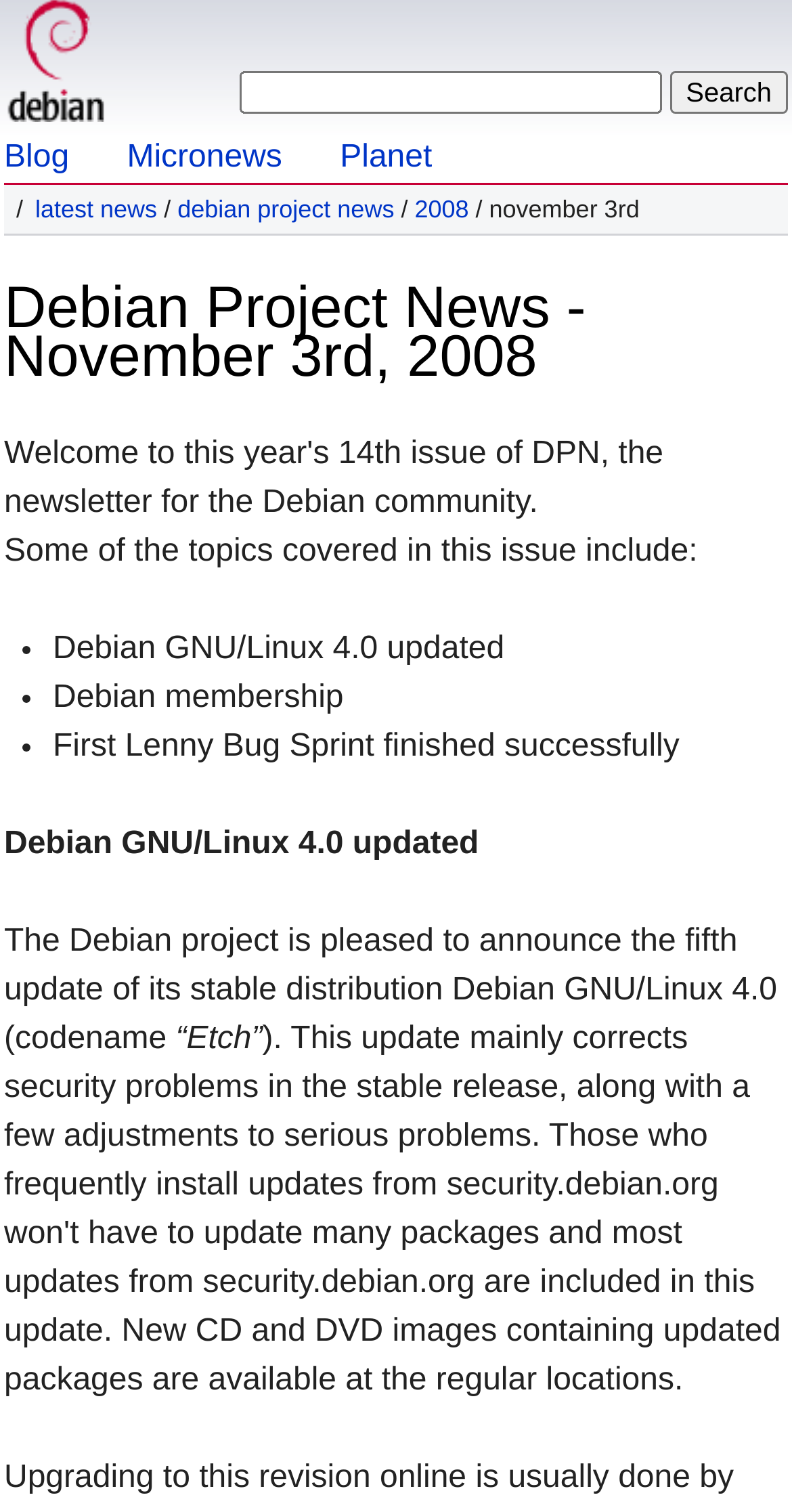Please identify and generate the text content of the webpage's main heading.

Debian Project News - November 3rd, 2008